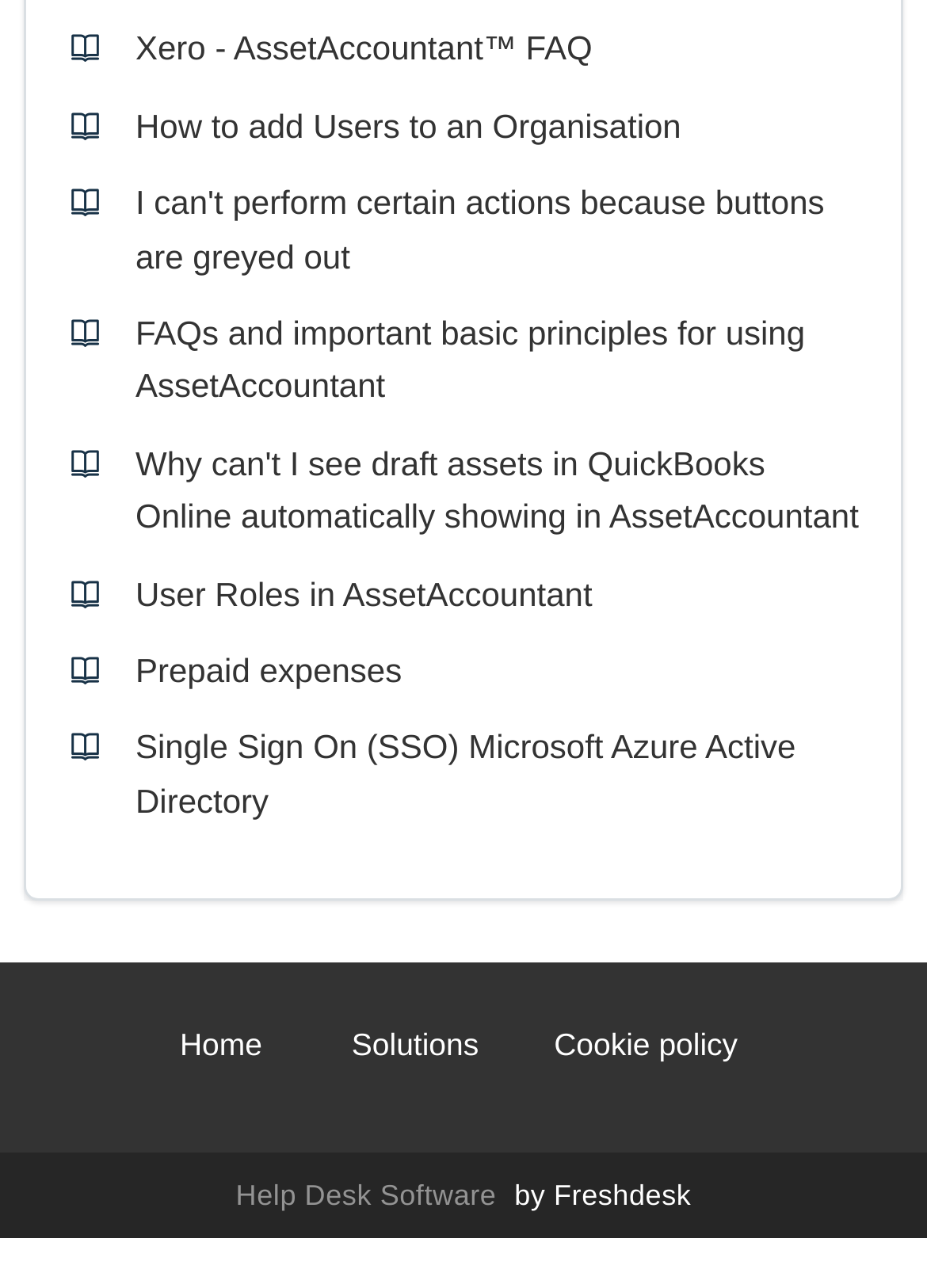Use a single word or phrase to answer the question:
What is the last link in the main FAQ section?

Prepaid expenses